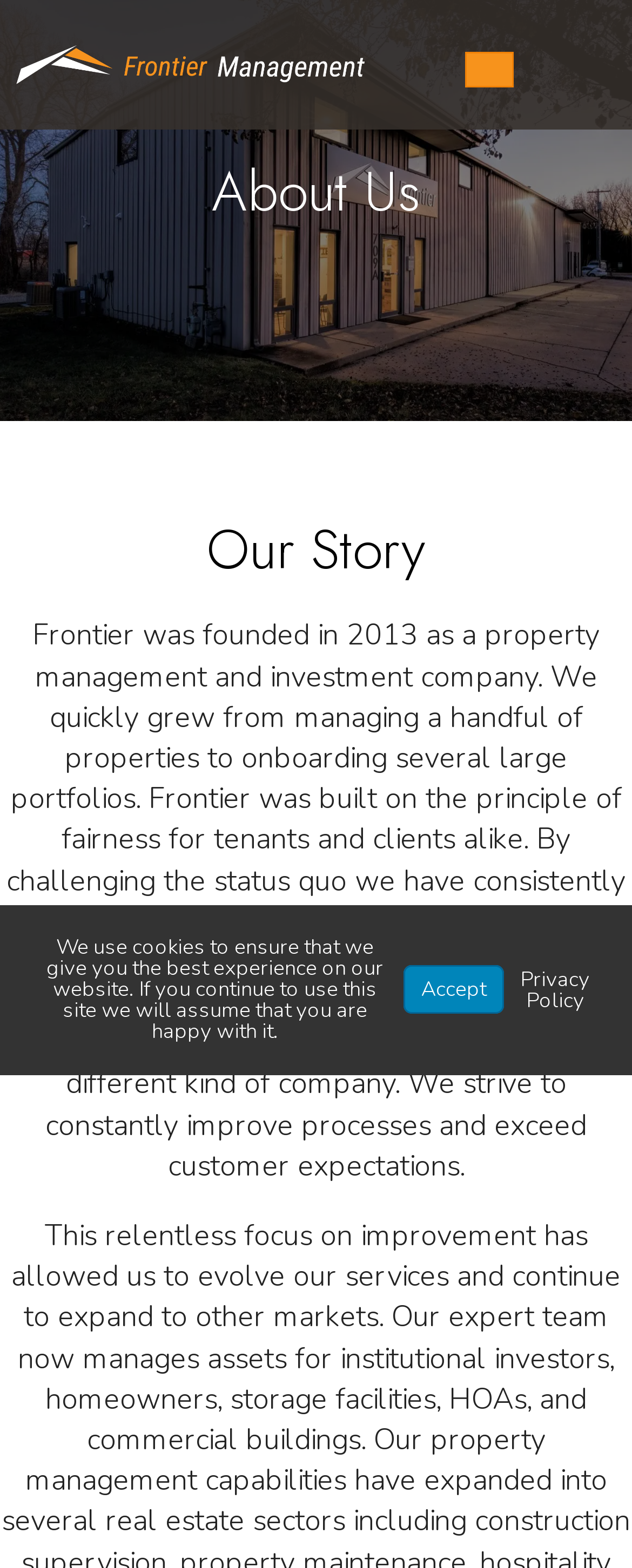Generate a comprehensive description of the contents of the webpage.

The webpage is about Frontier MHK, a property management company based in Manhattan, Kansas. At the top of the page, there are two links, one on the left and one on the right, which are likely navigation links. Below these links, there is a heading that reads "About Us" spanning almost the entire width of the page. 

Under the "About Us" heading, there is a subheading "Our Story" that takes up the full width of the page. Following this subheading, there is a block of text that describes the company's history, mission, and values. The text explains that Frontier MHK was founded in 2013, has grown rapidly, and prioritizes fairness and customer service.

At the bottom of the page, there is a notification about the use of cookies on the website. This notification is accompanied by two links: "Accept" and "Privacy Policy". The "Accept" link is located to the left of the "Privacy Policy" link.